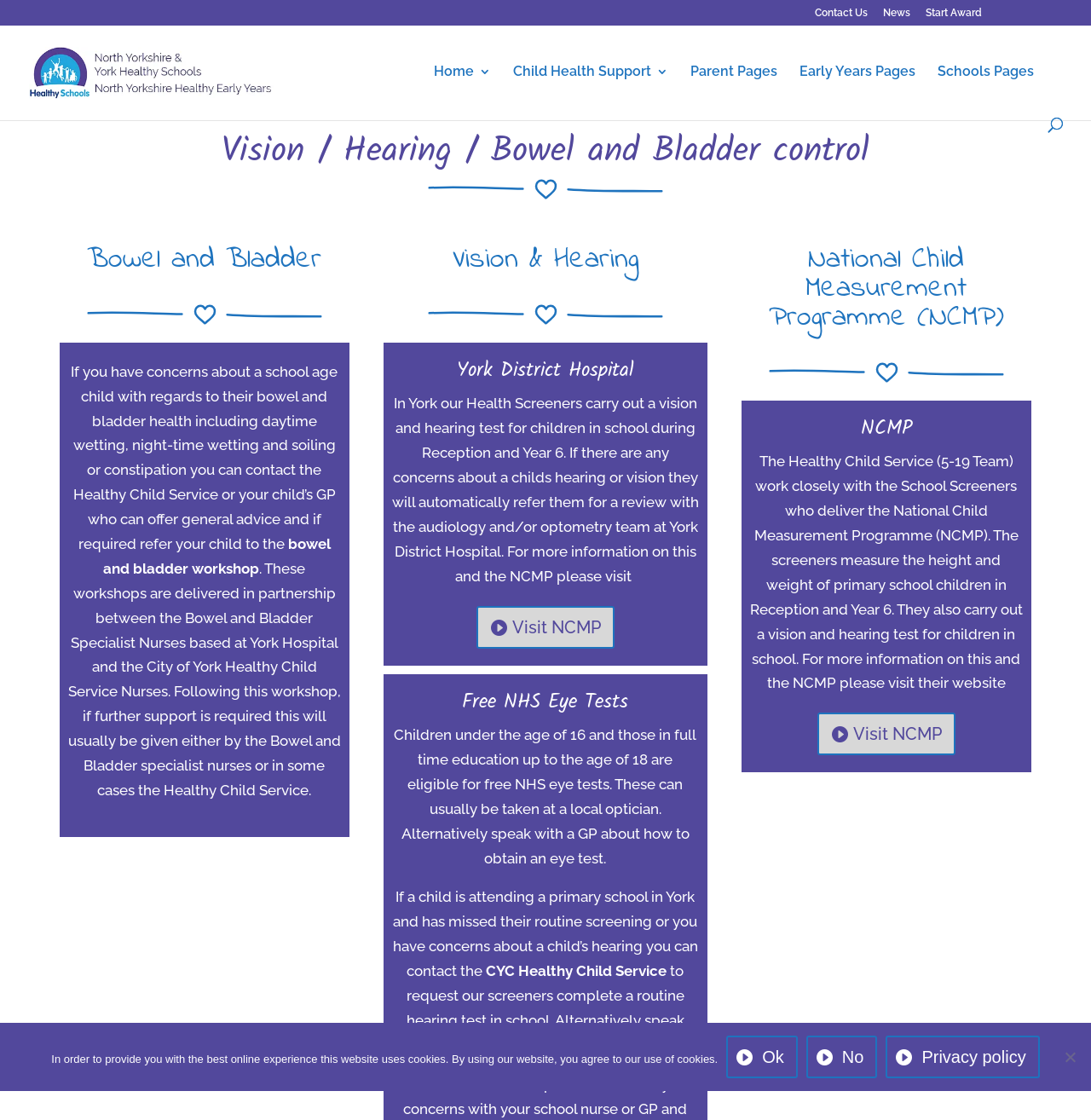Please specify the bounding box coordinates of the element that should be clicked to execute the given instruction: 'Search for something'. Ensure the coordinates are four float numbers between 0 and 1, expressed as [left, top, right, bottom].

[0.053, 0.022, 0.953, 0.024]